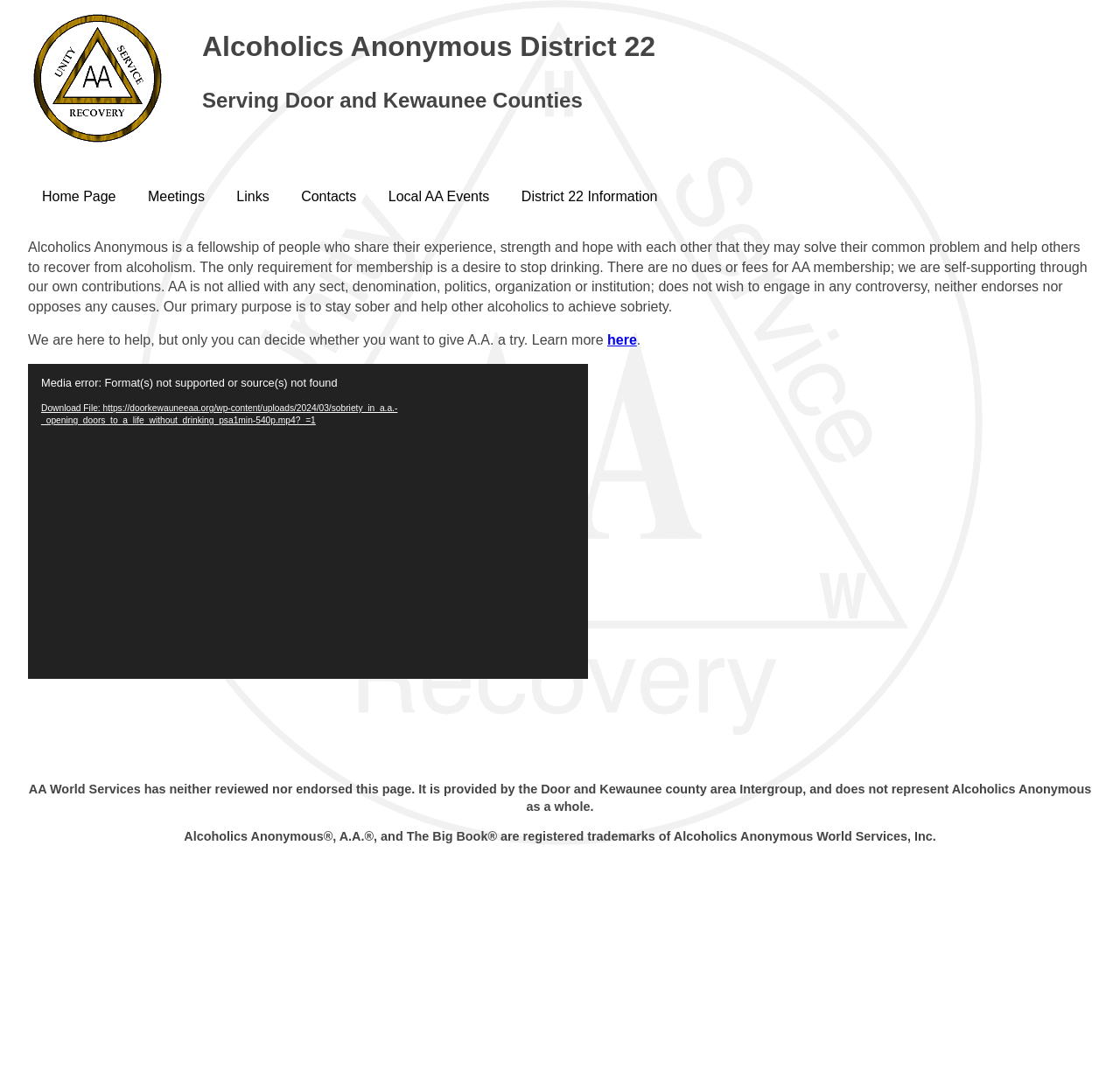Predict the bounding box coordinates for the UI element described as: "Home Page". The coordinates should be four float numbers between 0 and 1, presented as [left, top, right, bottom].

[0.025, 0.168, 0.116, 0.195]